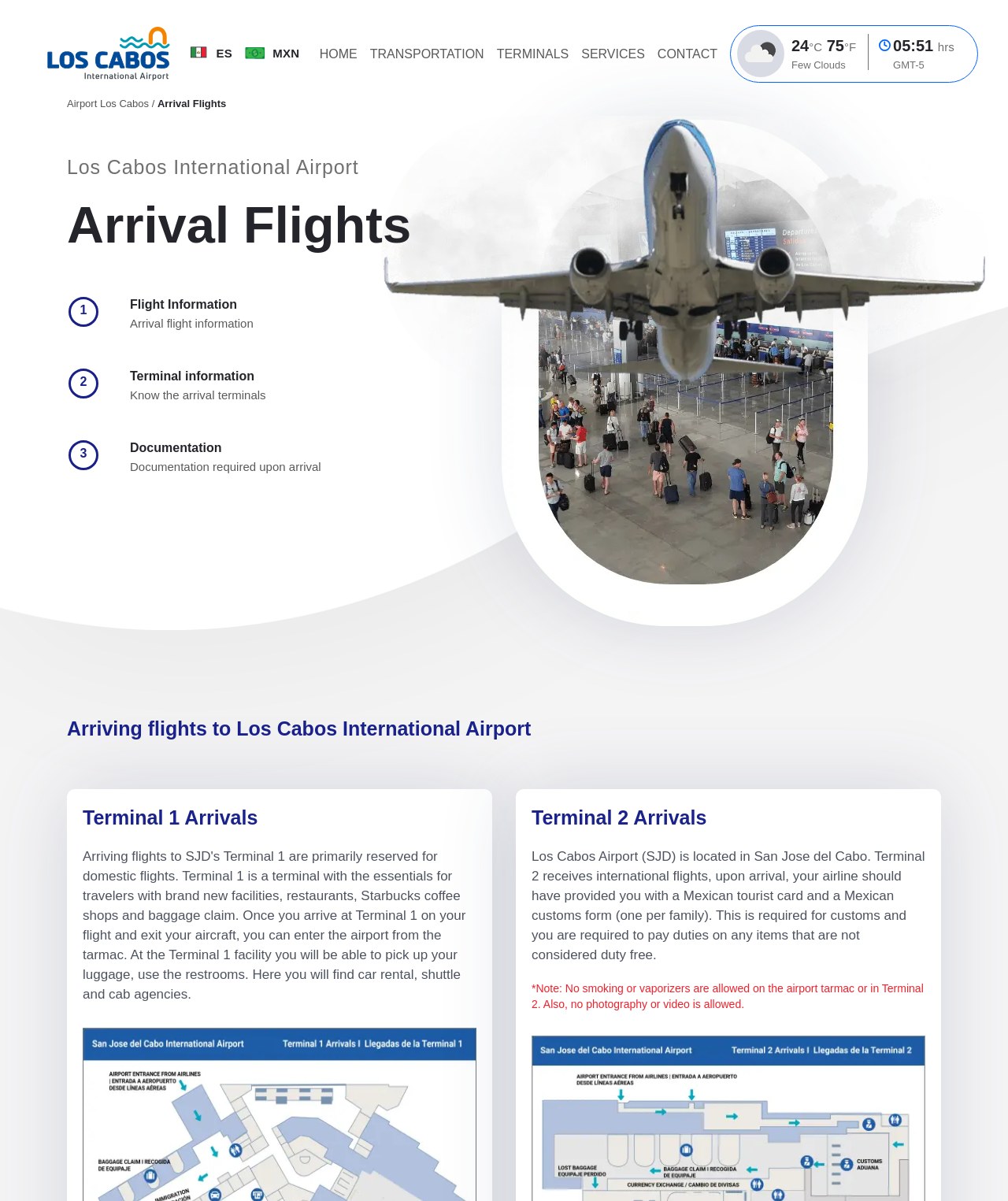Please identify the bounding box coordinates of the element's region that I should click in order to complete the following instruction: "View transportation options". The bounding box coordinates consist of four float numbers between 0 and 1, i.e., [left, top, right, bottom].

[0.361, 0.032, 0.486, 0.058]